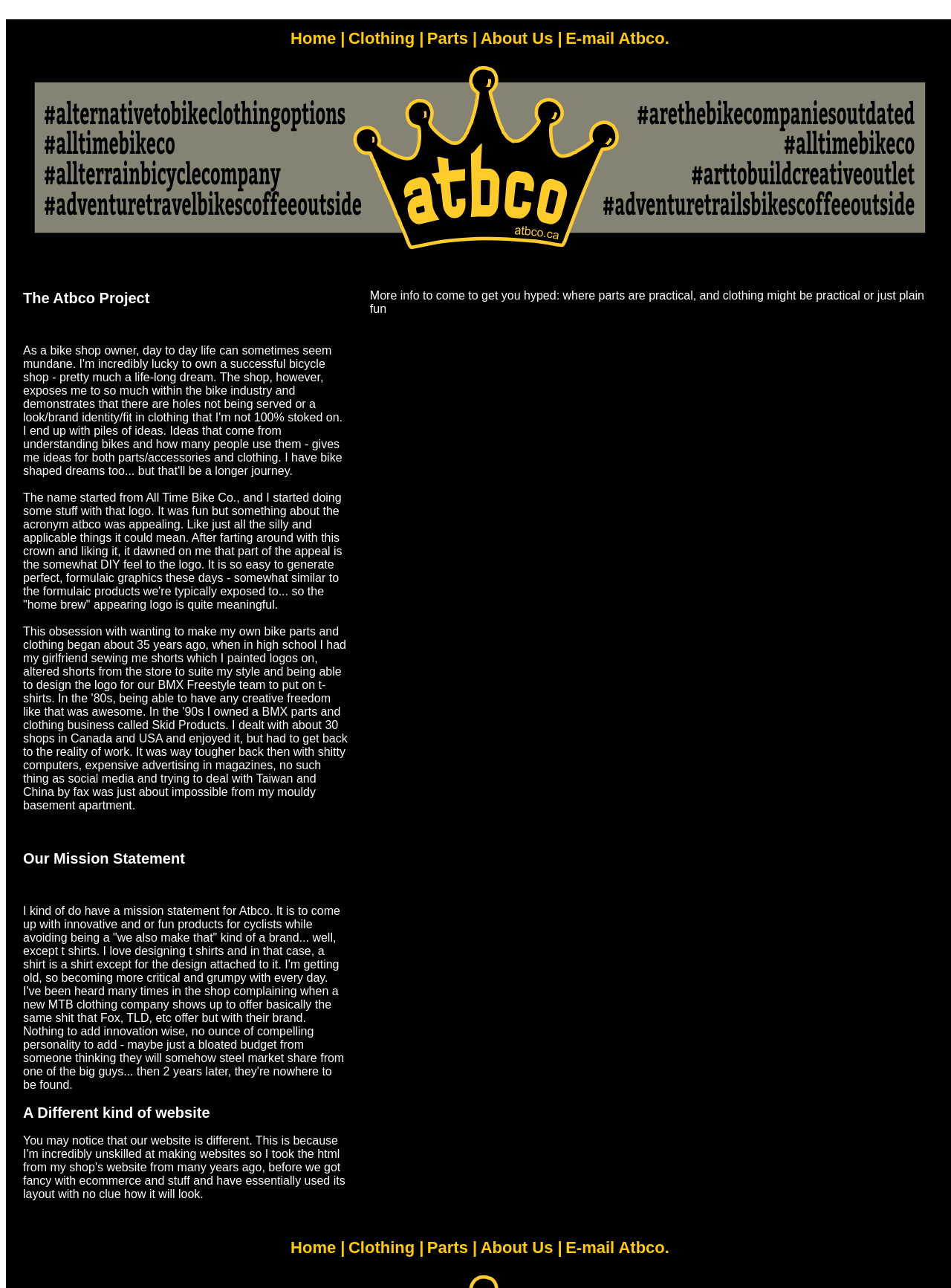By analyzing the image, answer the following question with a detailed response: What is the name of the bike shop owner?

The webpage does not explicitly mention the name of the bike shop owner. Although the text is written in first person, the owner's name is not provided.